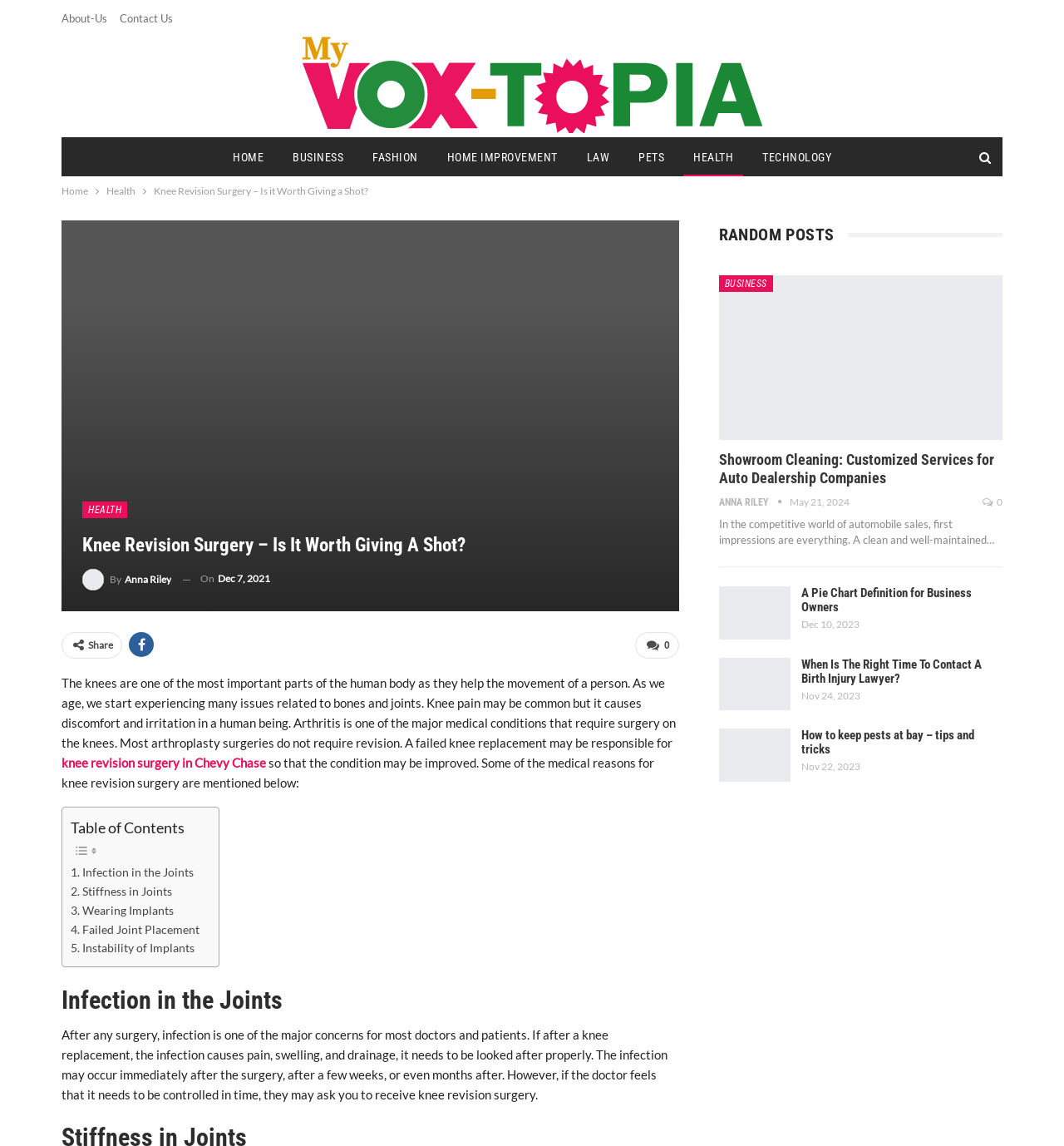Locate the bounding box of the UI element based on this description: "Home". Provide four float numbers between 0 and 1 as [left, top, right, bottom].

[0.209, 0.12, 0.257, 0.154]